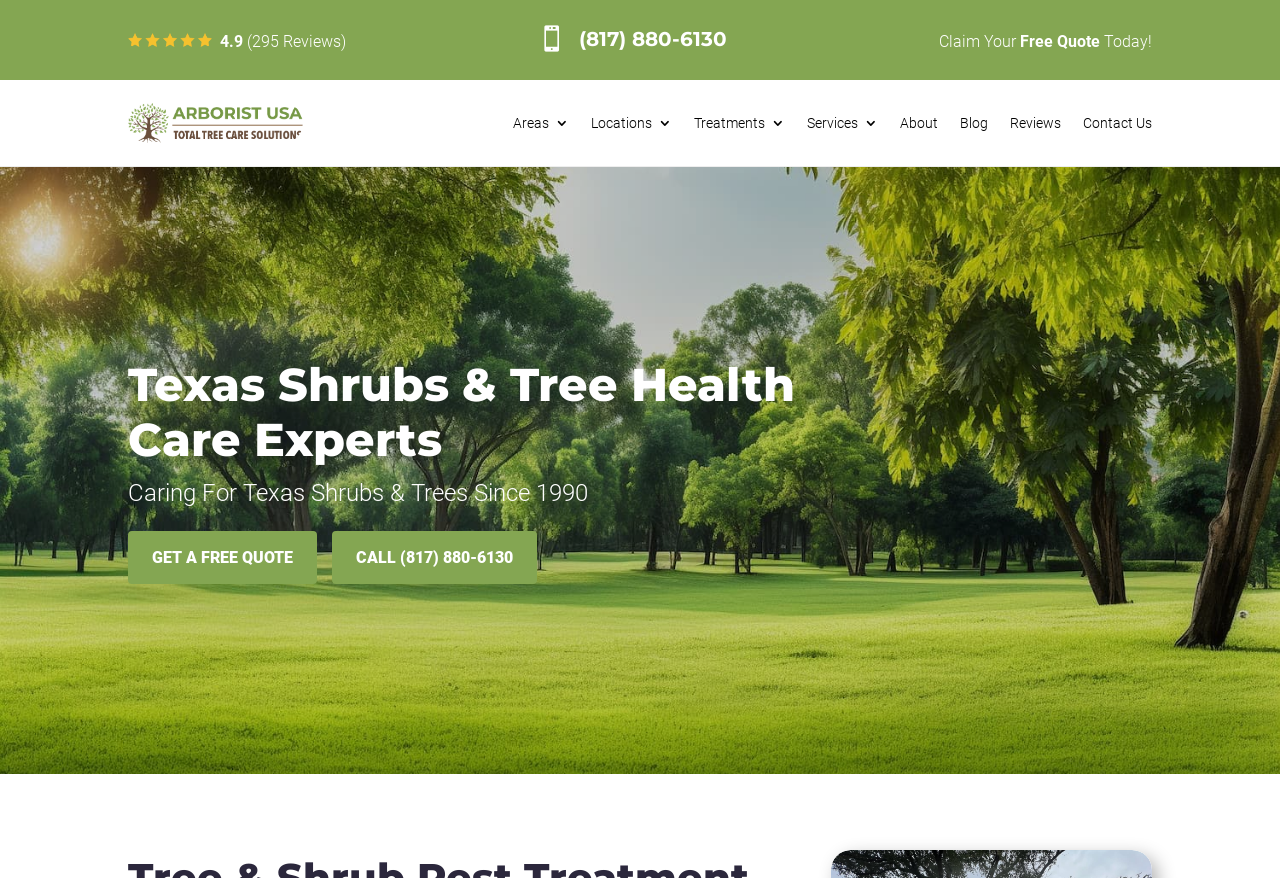Pinpoint the bounding box coordinates of the element you need to click to execute the following instruction: "Call the phone number". The bounding box should be represented by four float numbers between 0 and 1, in the format [left, top, right, bottom].

[0.452, 0.03, 0.568, 0.058]